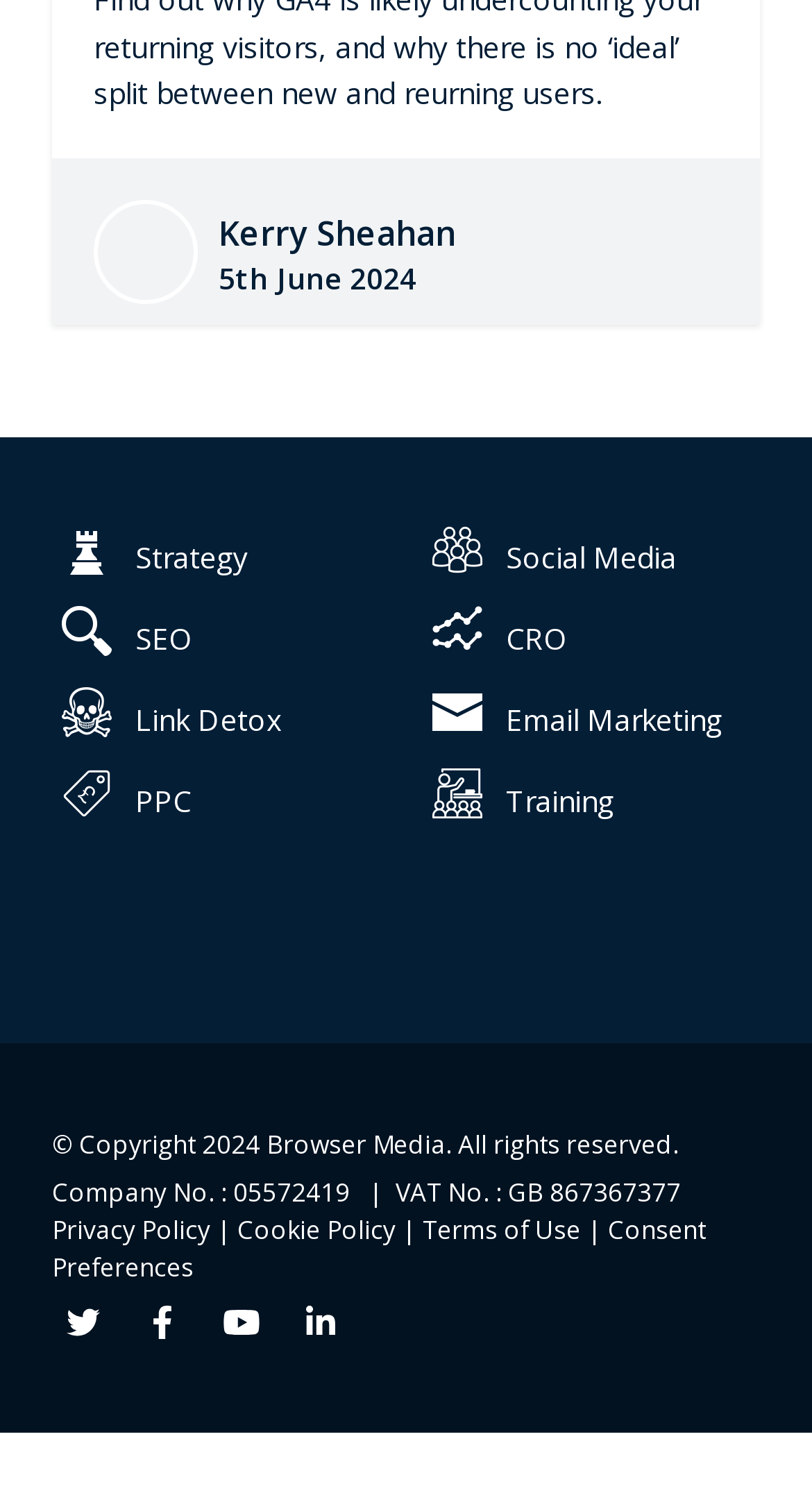Using the information in the image, give a comprehensive answer to the question: 
What is the name of the person in the footer?

The footer section contains an image with the name 'Kerry Sheahan', which suggests that this person is associated with the website or company.